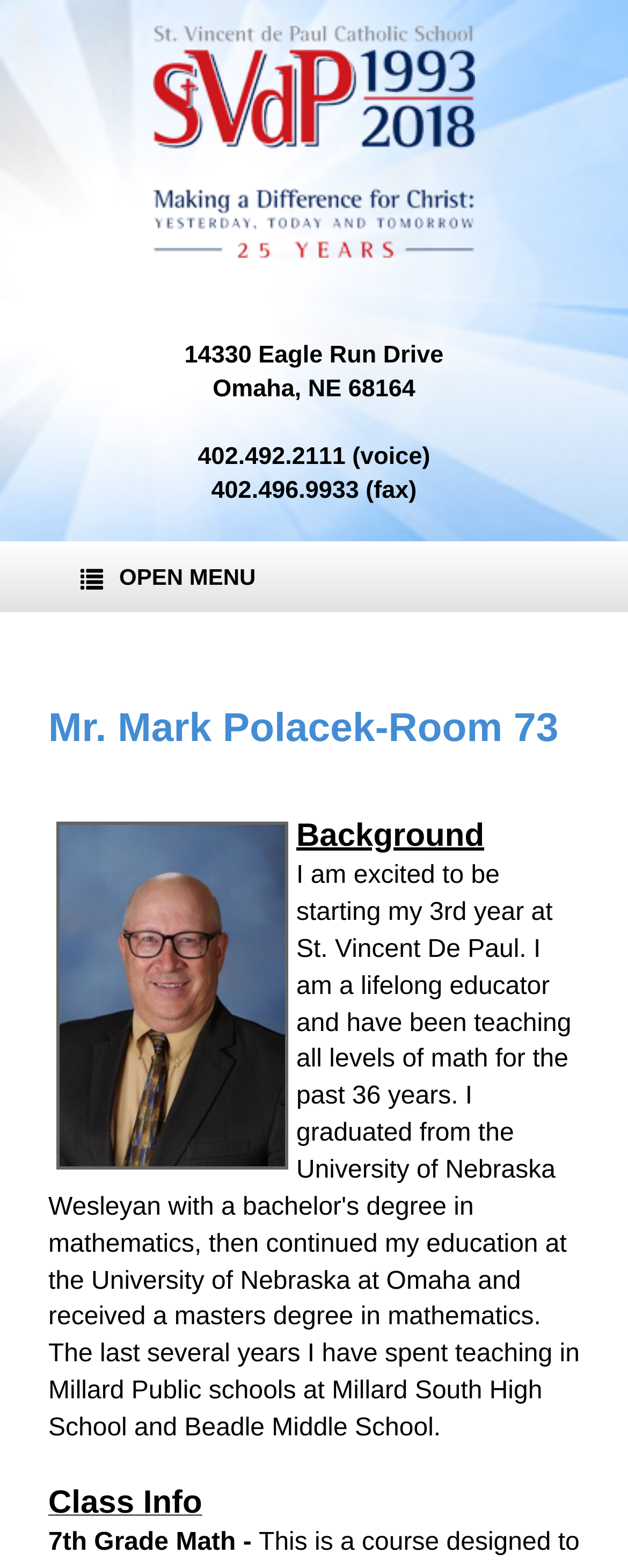What is the school's address?
Using the visual information, reply with a single word or short phrase.

14330 Eagle Run Drive